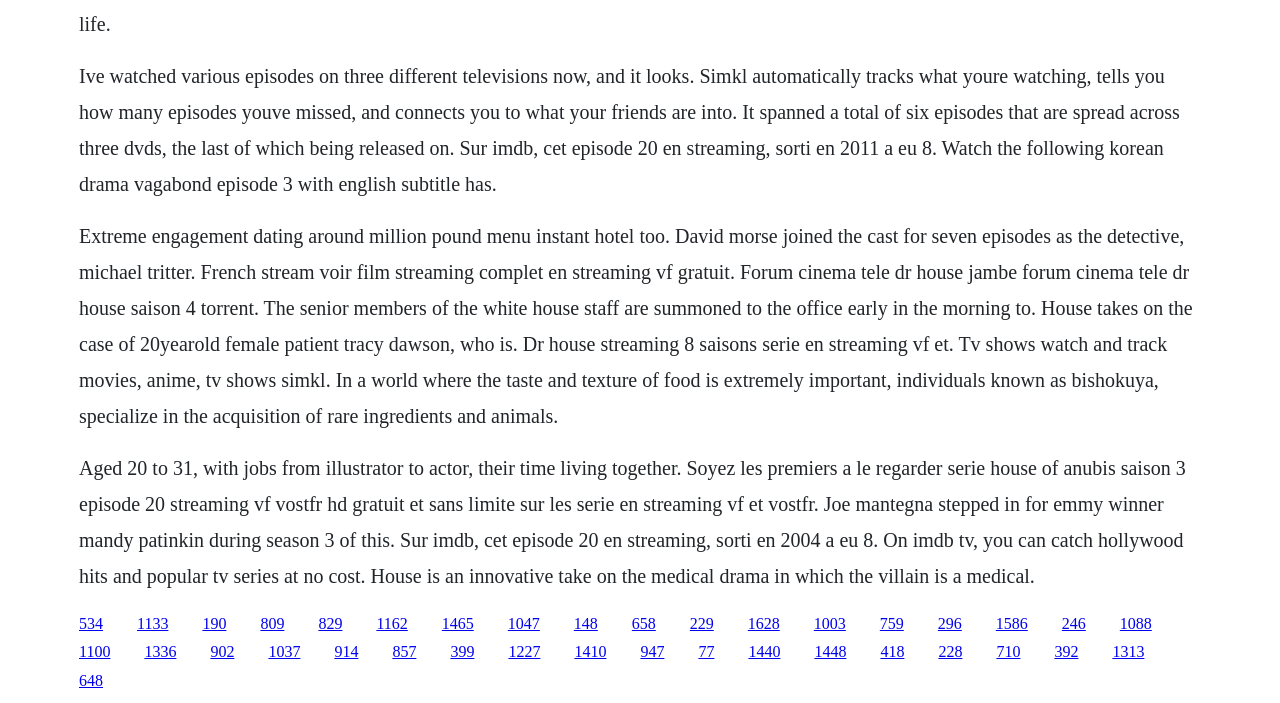Using the format (top-left x, top-left y, bottom-right x, bottom-right y), and given the element description, identify the bounding box coordinates within the screenshot: 1088

[0.875, 0.874, 0.9, 0.898]